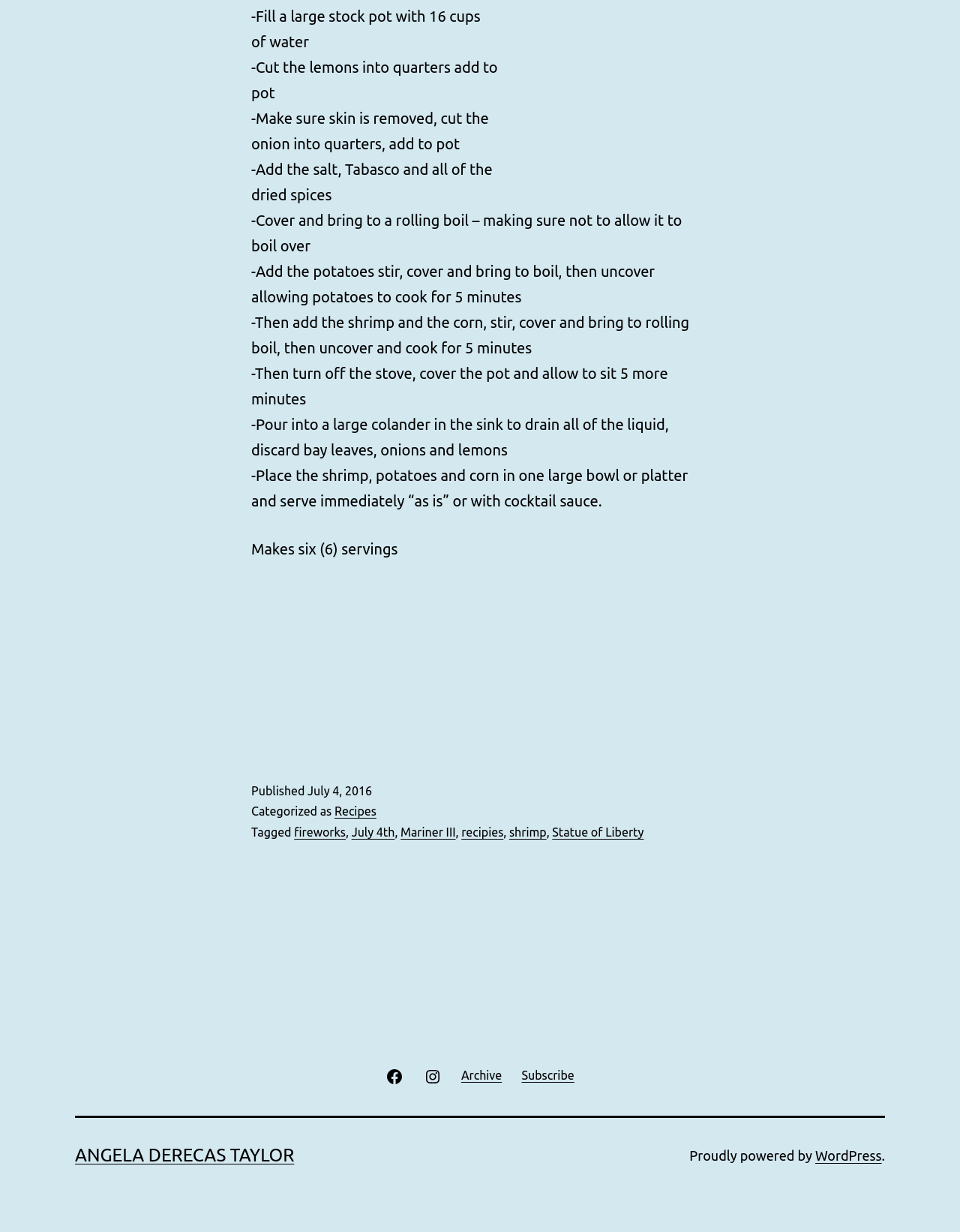Specify the bounding box coordinates of the area to click in order to execute this command: 'Go to the Recipes category'. The coordinates should consist of four float numbers ranging from 0 to 1, and should be formatted as [left, top, right, bottom].

[0.348, 0.653, 0.392, 0.664]